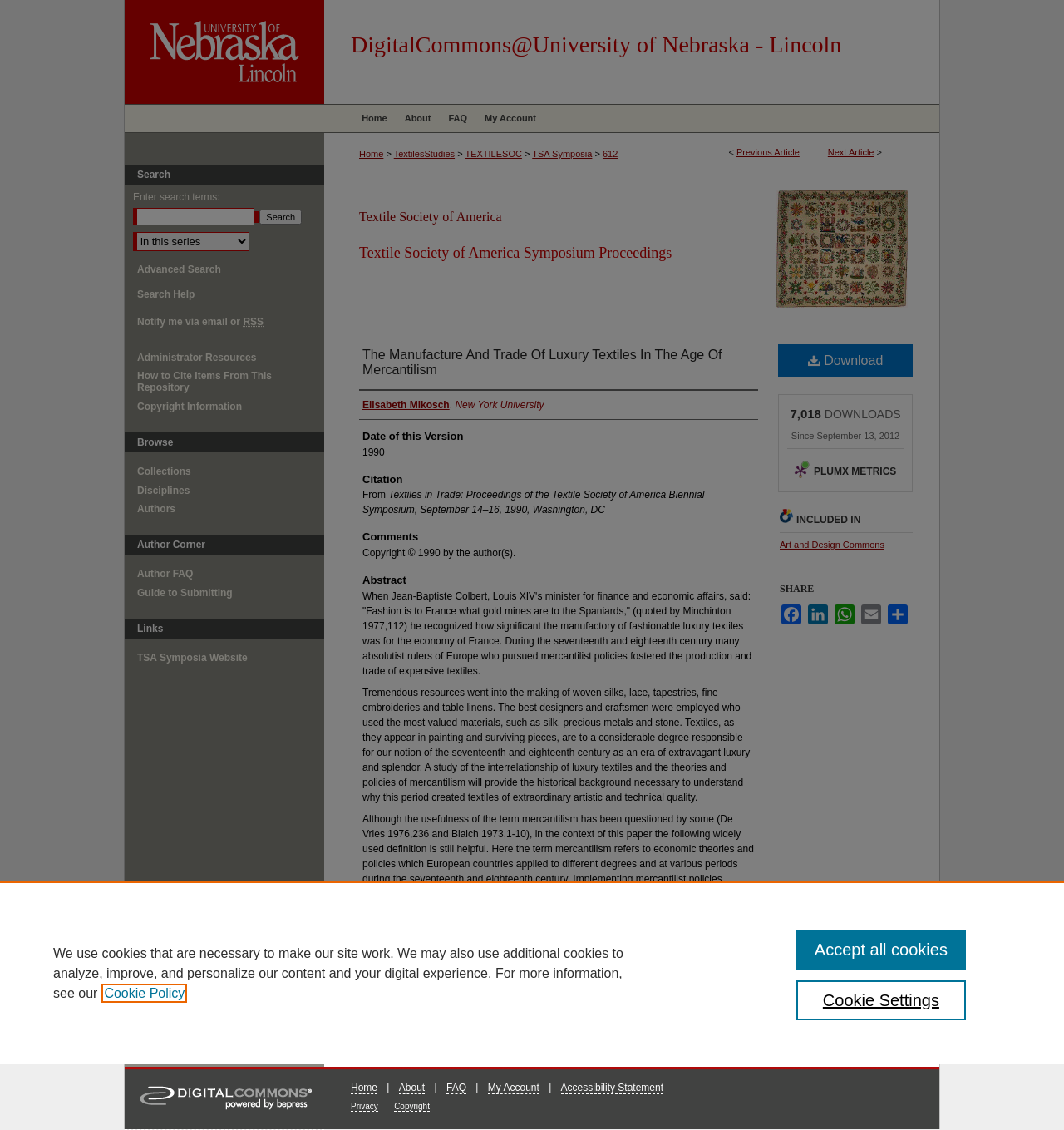Using the element description provided, determine the bounding box coordinates in the format (top-left x, top-left y, bottom-right x, bottom-right y). Ensure that all values are floating point numbers between 0 and 1. Element description: Download

[0.731, 0.305, 0.858, 0.334]